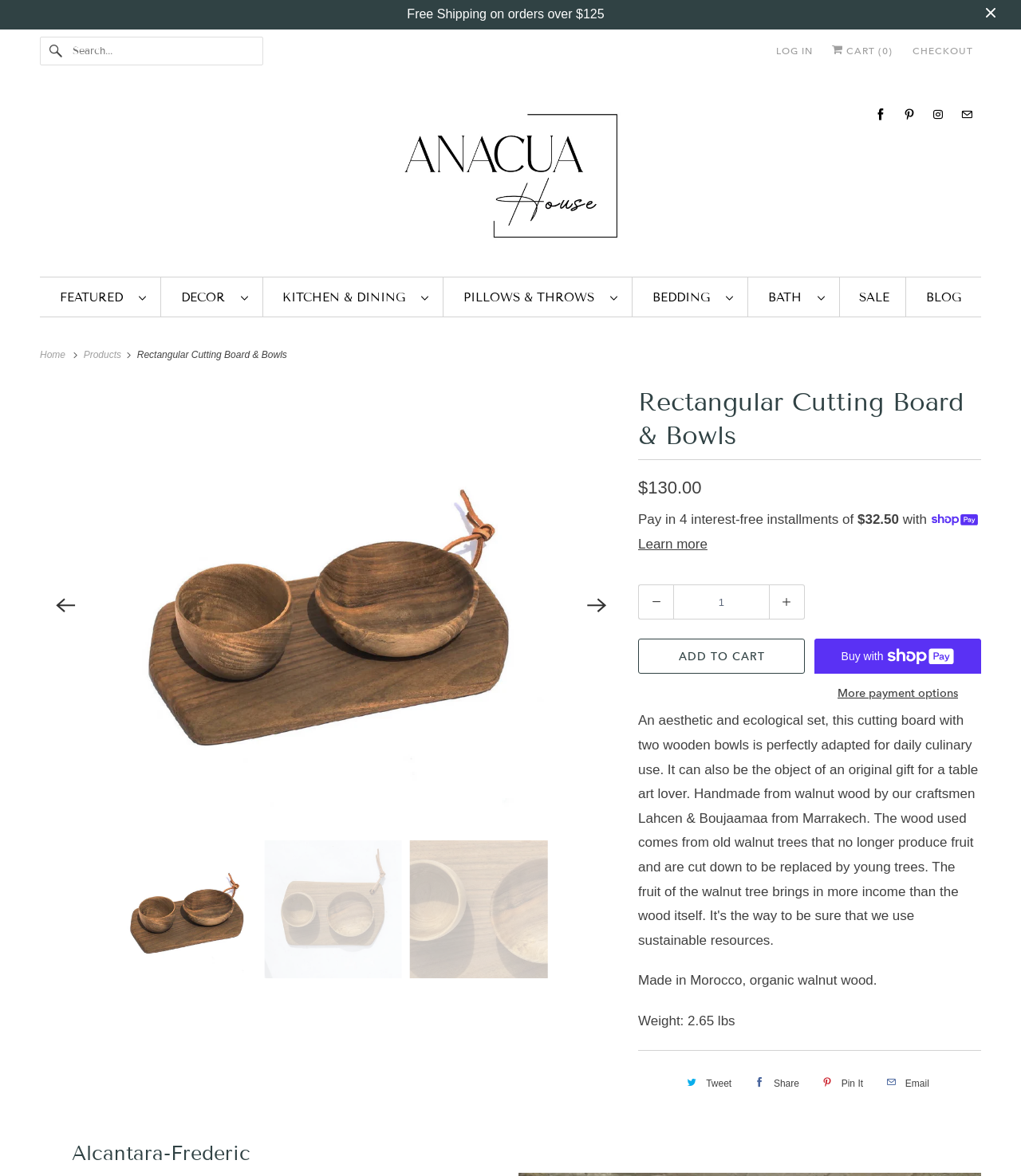Please identify the bounding box coordinates of the element's region that needs to be clicked to fulfill the following instruction: "View product details". The bounding box coordinates should consist of four float numbers between 0 and 1, i.e., [left, top, right, bottom].

[0.132, 0.297, 0.281, 0.306]